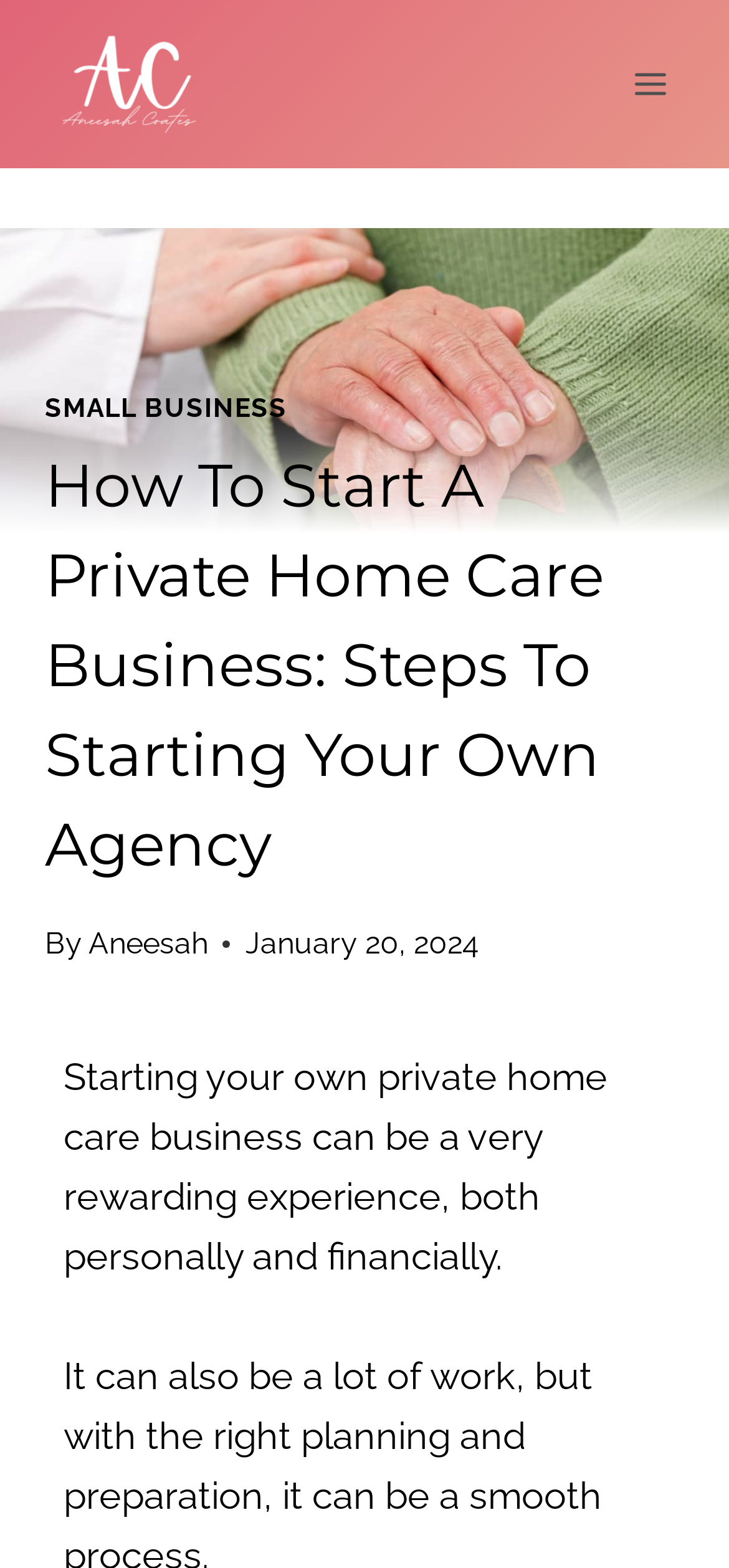Describe all visible elements and their arrangement on the webpage.

The webpage is about starting a private home care business, with the title "How To Start A Private Home Care Business: Steps To Starting Your Own Agency" prominently displayed at the top. Below the title, there is a byline that reads "By Aneesah" and a timestamp indicating the article was published on January 20, 2024.

At the top left corner, there is a logo of Aneesah Coates Company, which is also a clickable link. On the opposite side, at the top right corner, there is a button to open a menu.

The main content of the webpage starts with a brief introduction, stating that starting a private home care business can be a very rewarding experience, both personally and financially. This text is positioned below the title and byline.

There is a navigation menu that can be expanded by clicking the "Open menu" button, which contains a link to "SMALL BUSINESS" and other items.